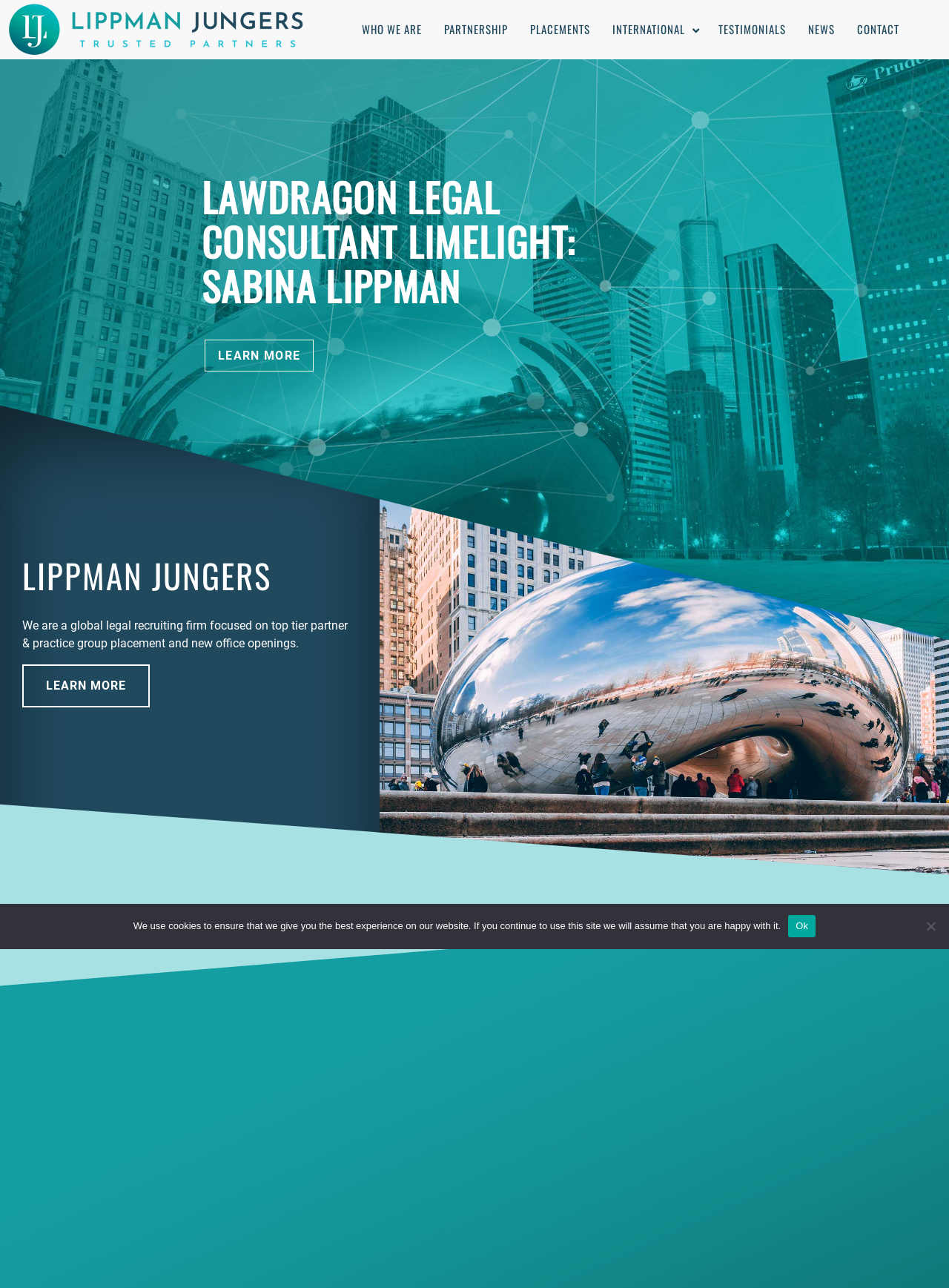Locate the bounding box coordinates of the clickable part needed for the task: "Contact the firm".

[0.891, 0.0, 0.959, 0.046]